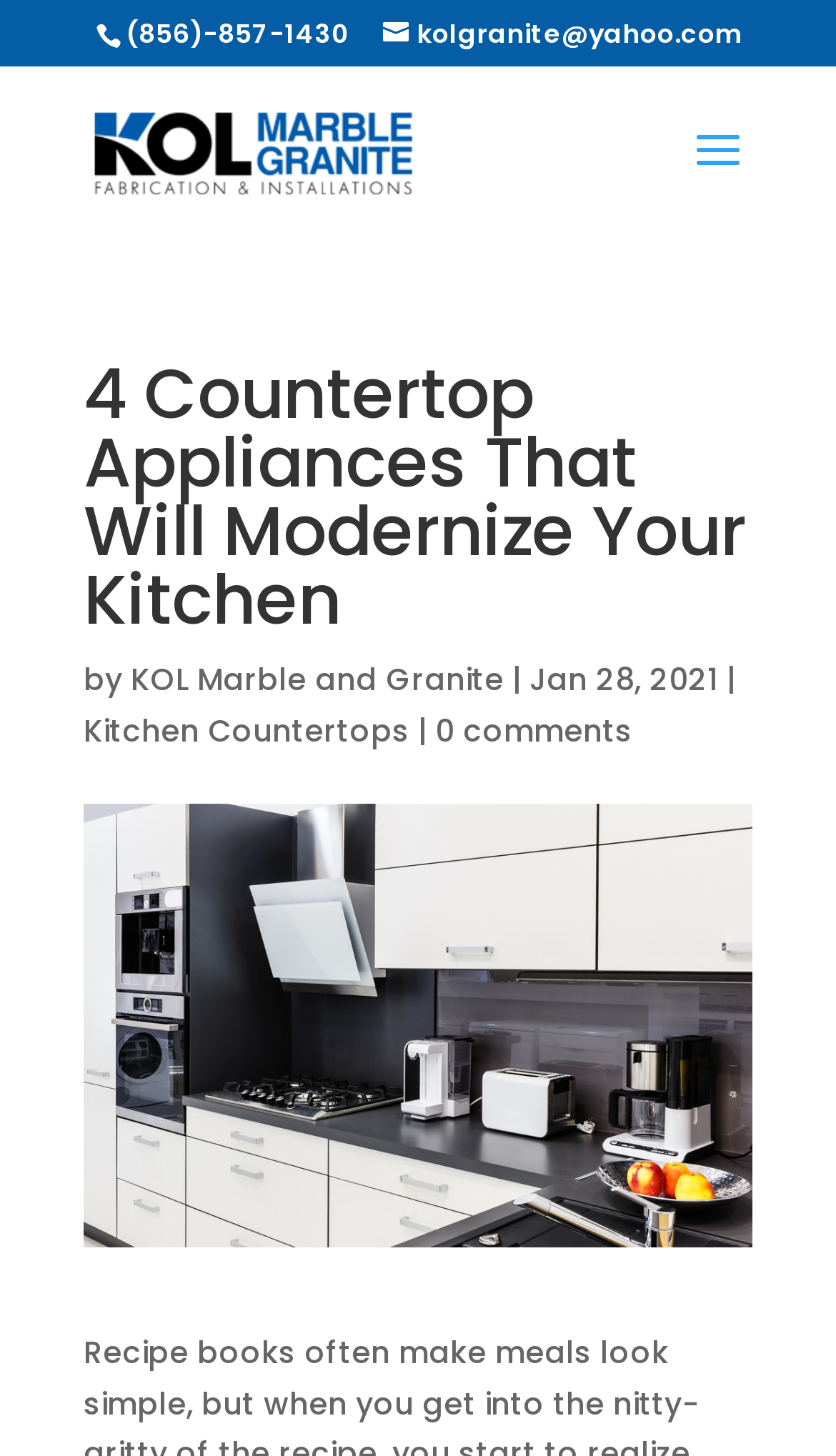What is the phone number of KOL Marble and Granite?
Use the image to give a comprehensive and detailed response to the question.

I found the phone number by looking at the static text element at the top of the page, which displays the phone number as '(856)-857-1430'.